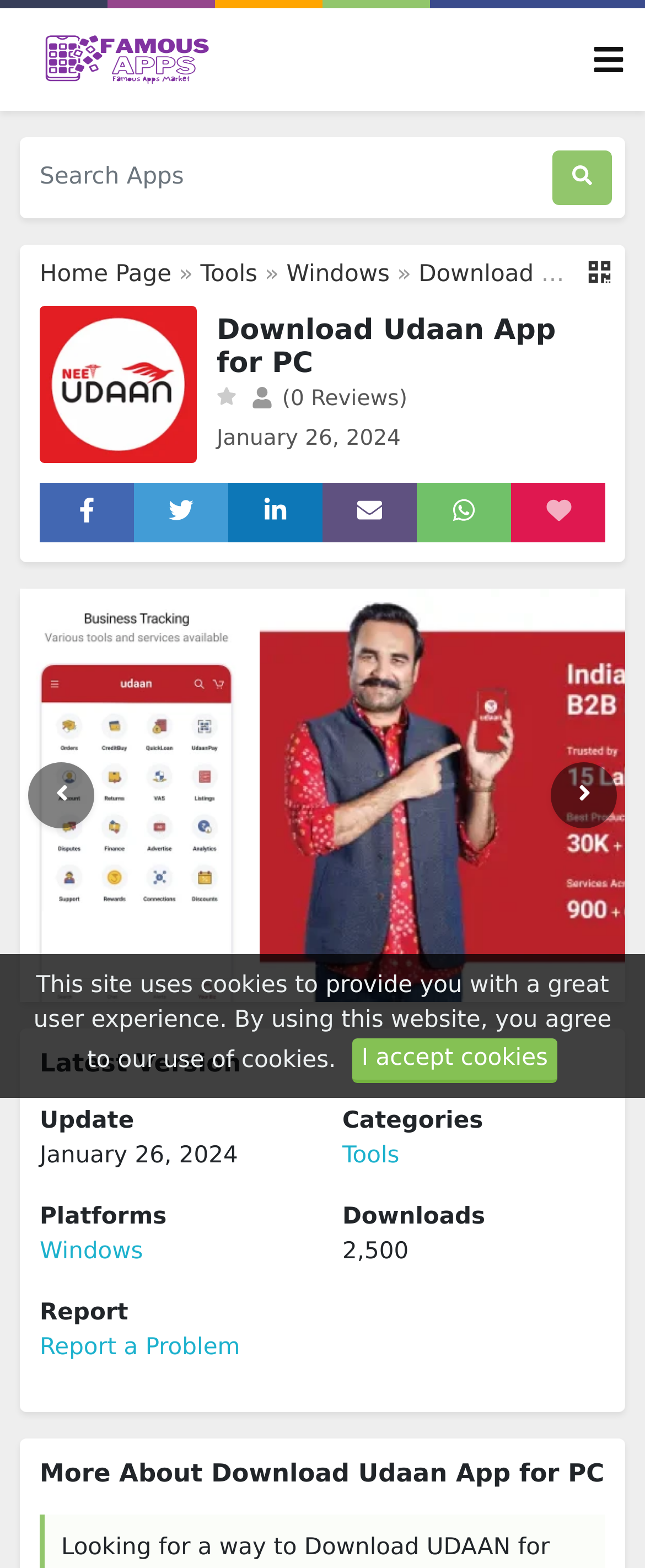Please determine the bounding box coordinates of the element to click on in order to accomplish the following task: "Download Udaan App for PC". Ensure the coordinates are four float numbers ranging from 0 to 1, i.e., [left, top, right, bottom].

[0.031, 0.498, 0.391, 0.515]